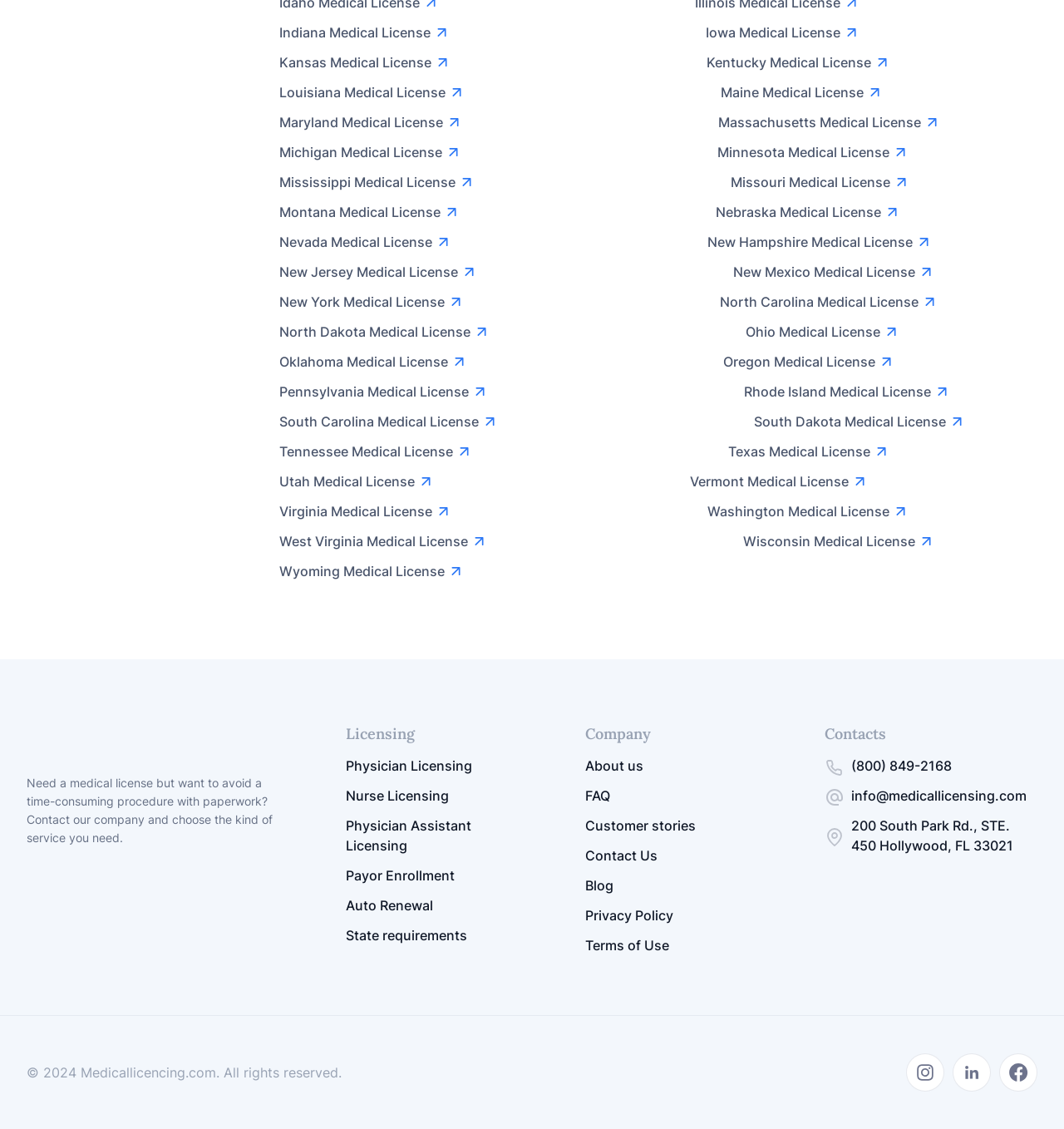What is the phone number of the company? Observe the screenshot and provide a one-word or short phrase answer.

(800) 849-2168